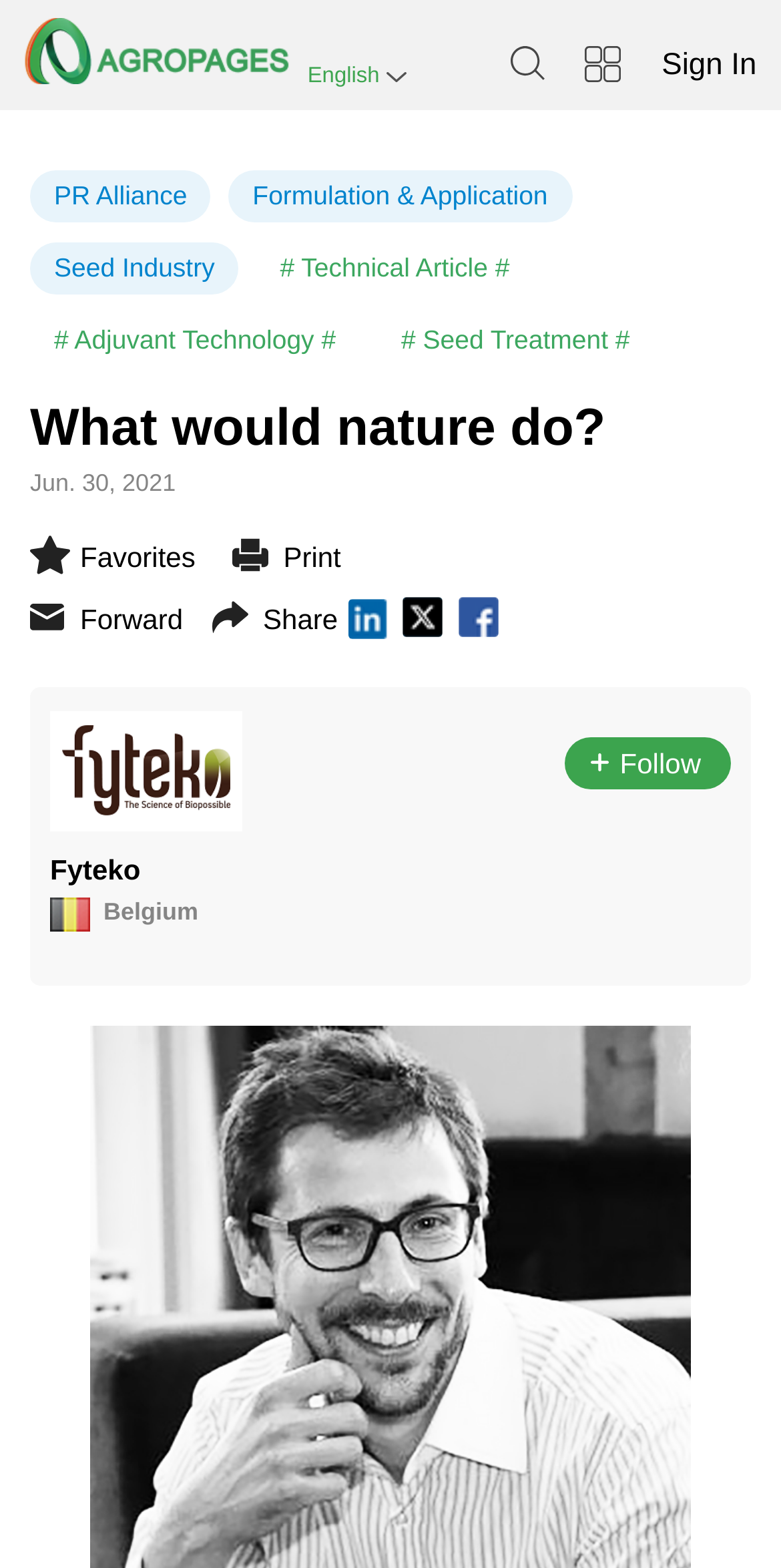Bounding box coordinates must be specified in the format (top-left x, top-left y, bottom-right x, bottom-right y). All values should be floating point numbers between 0 and 1. What are the bounding box coordinates of the UI element described as: parent_node: Sign In

[0.654, 0.03, 0.698, 0.054]